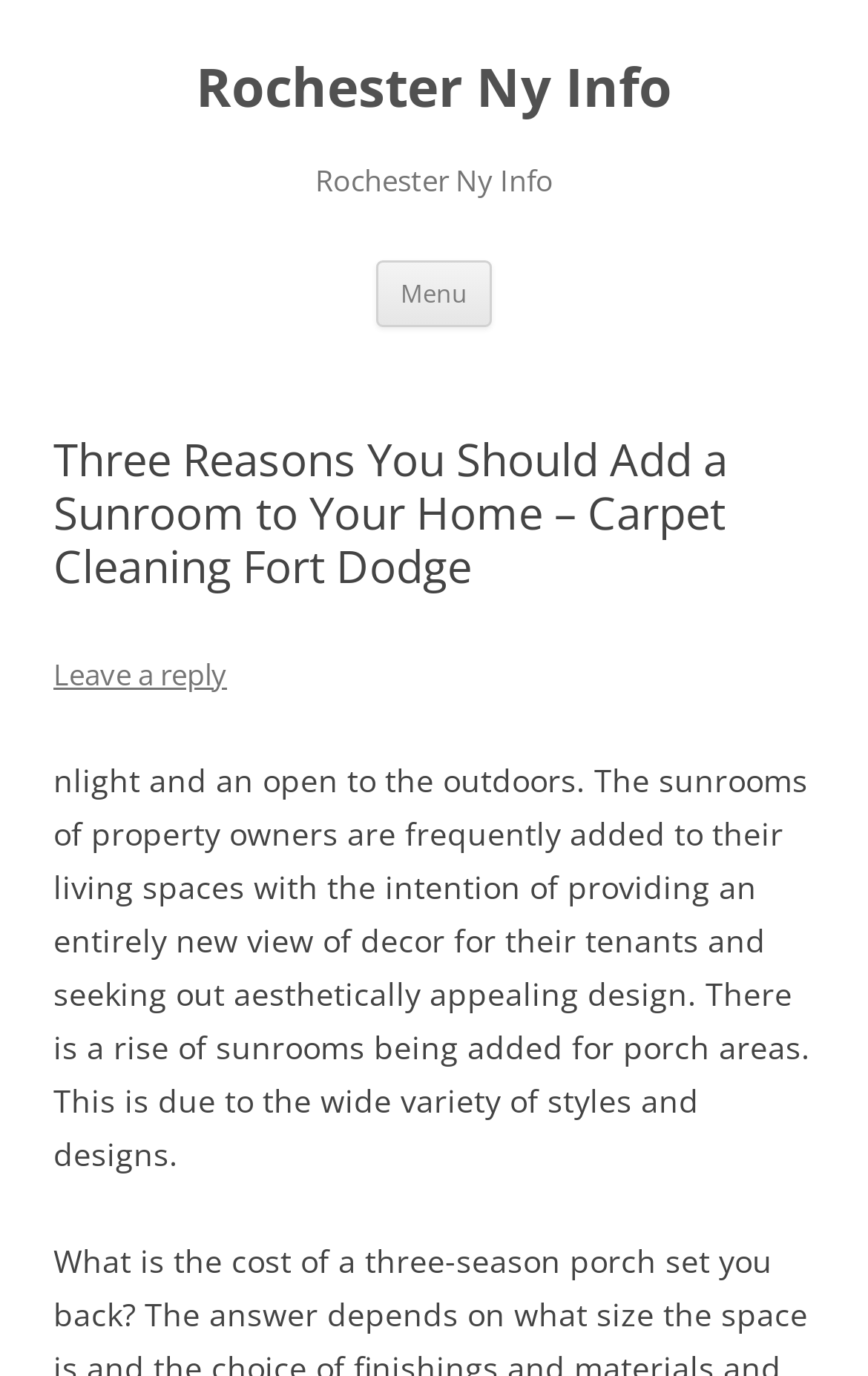What is a rising trend in sunroom additions?
Please look at the screenshot and answer using one word or phrase.

Porch areas